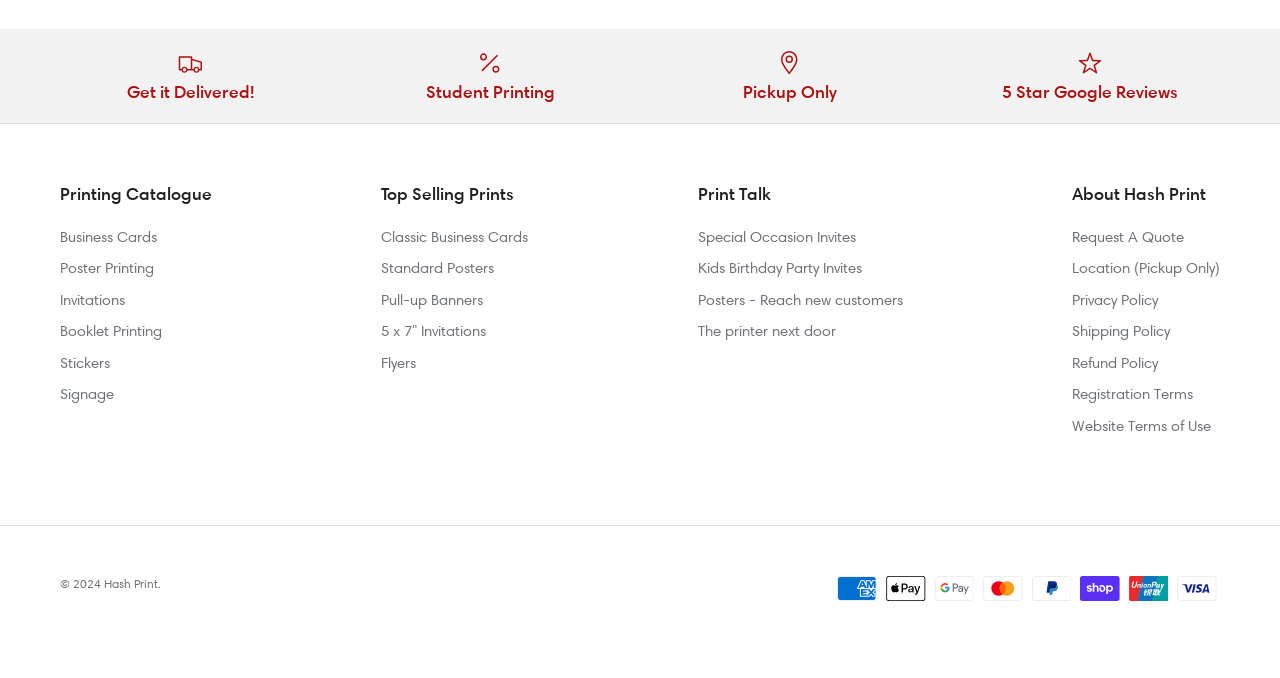What payment methods are accepted?
Answer the question using a single word or phrase, according to the image.

American Express, Apple Pay, Google Pay, etc.